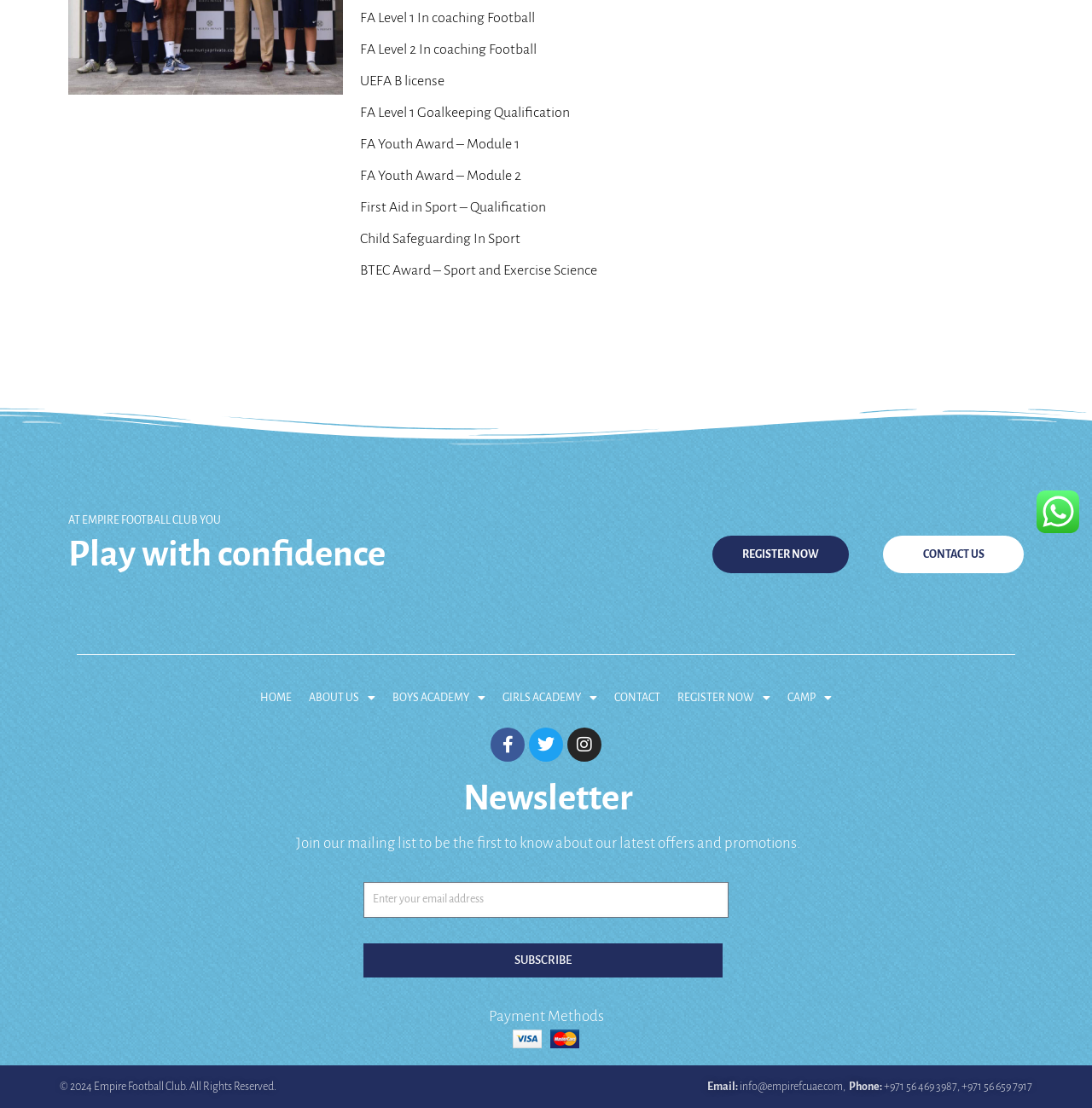From the webpage screenshot, predict the bounding box coordinates (top-left x, top-left y, bottom-right x, bottom-right y) for the UI element described here: +971 56 469 3987

[0.809, 0.975, 0.877, 0.986]